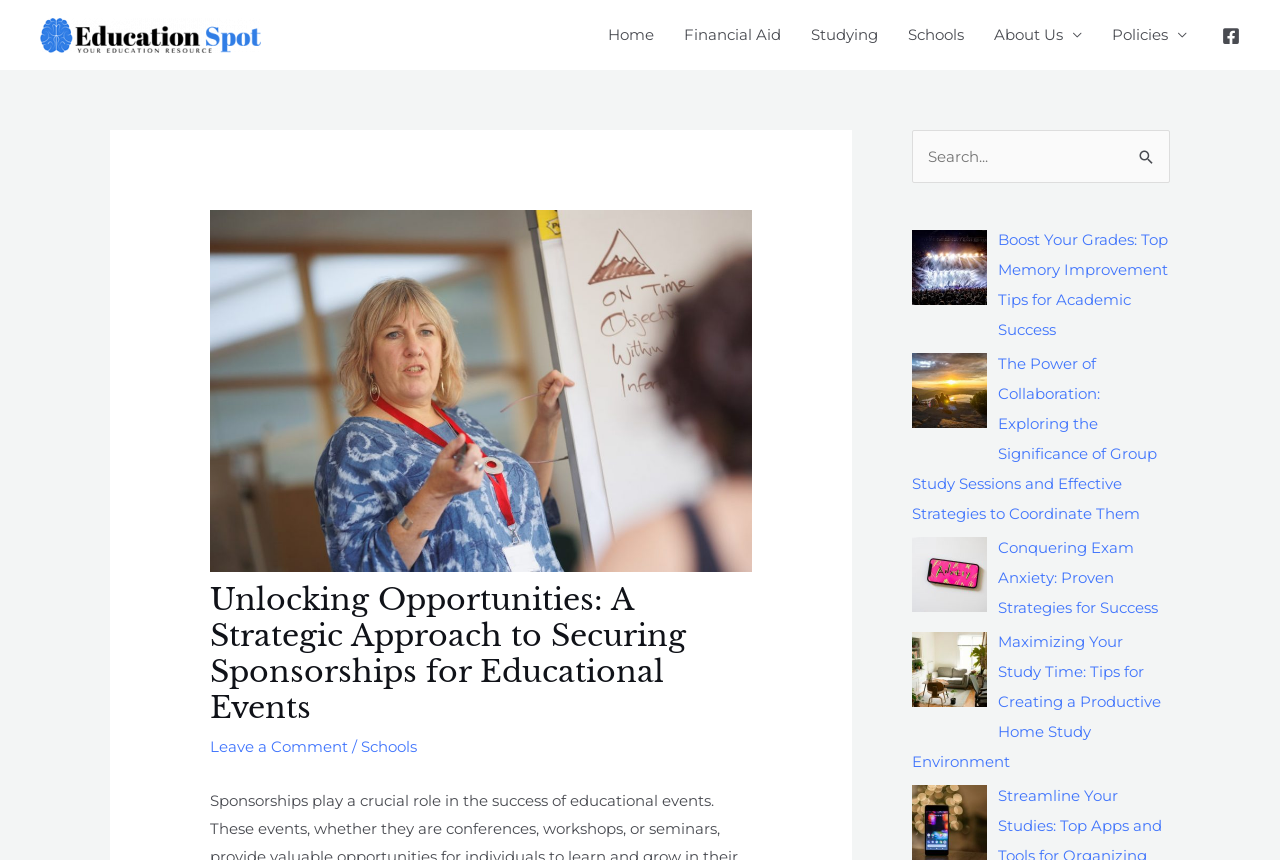What type of events are discussed on this webpage?
Give a single word or phrase answer based on the content of the image.

Educational events